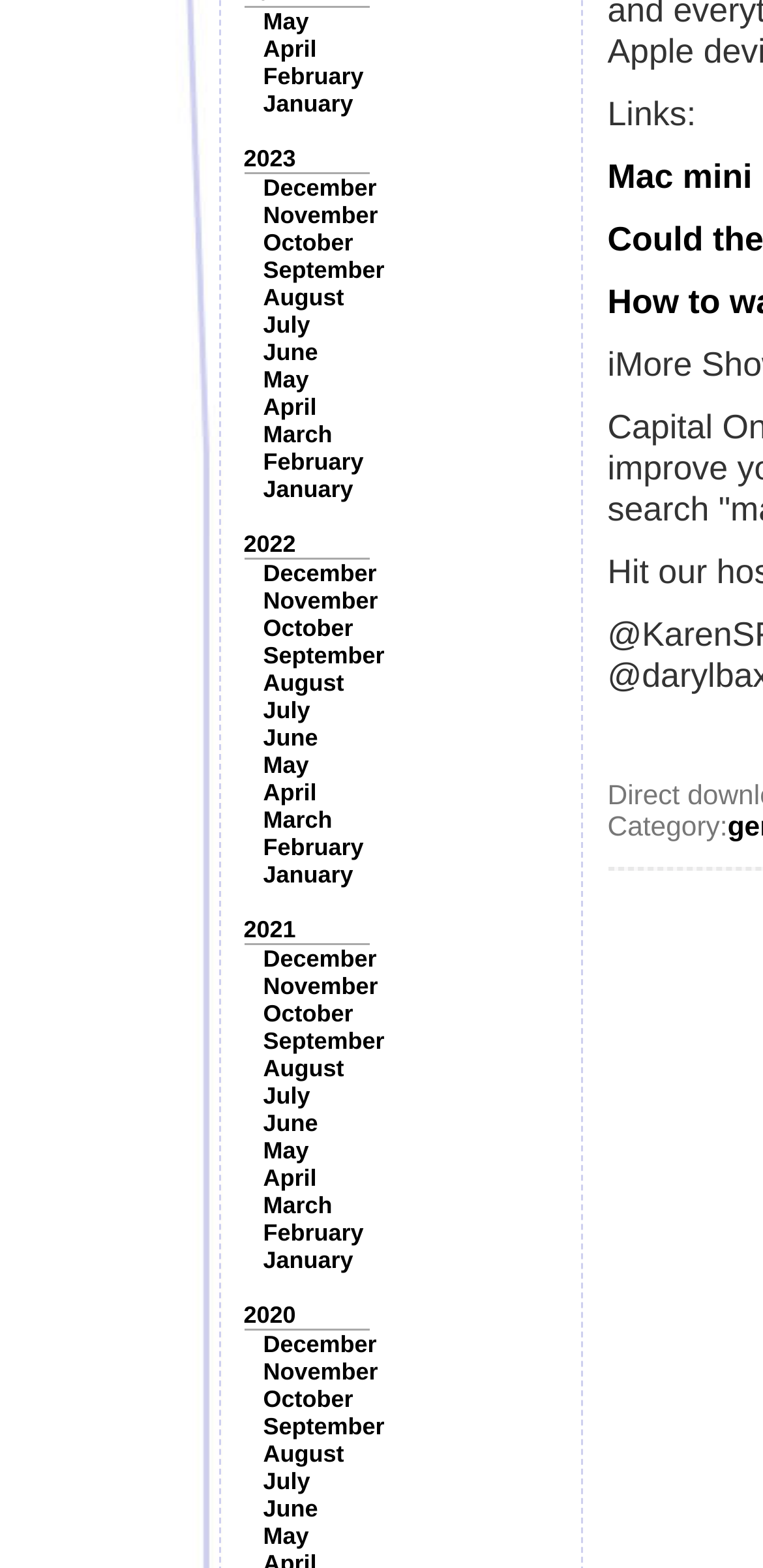Please identify the bounding box coordinates of the element that needs to be clicked to perform the following instruction: "View February".

[0.345, 0.04, 0.477, 0.057]